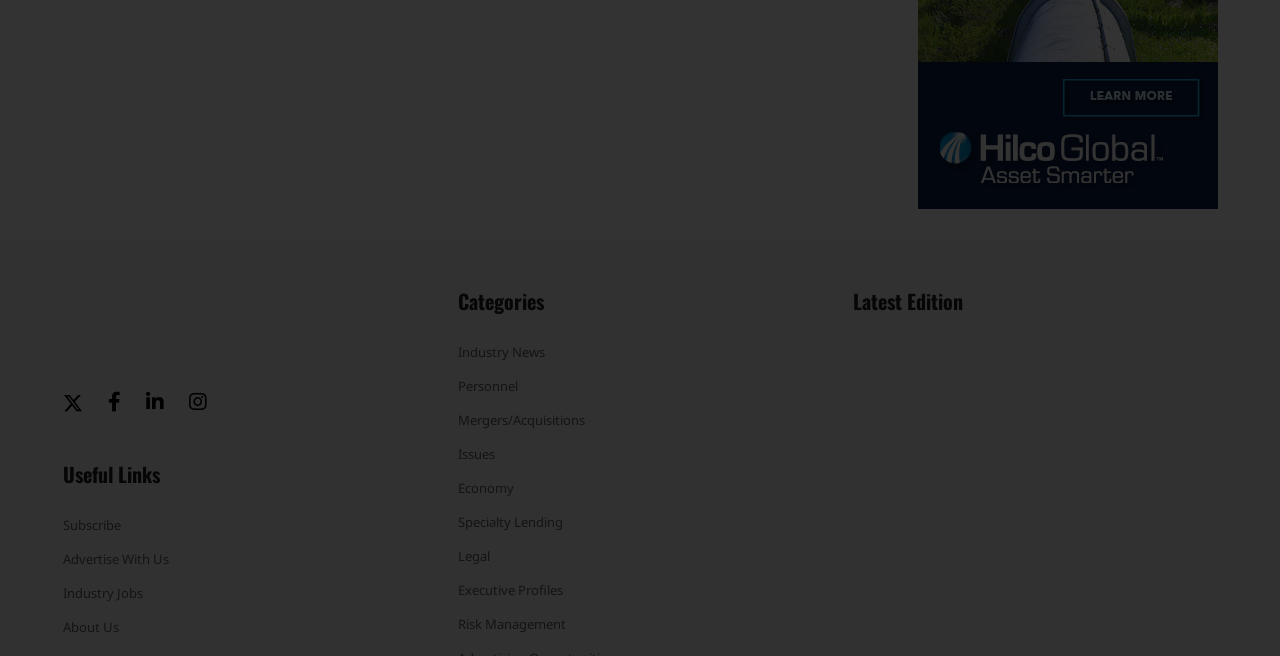Use one word or a short phrase to answer the question provided: 
What is the category of 'Mergers/Acquisitions'?

Industry News